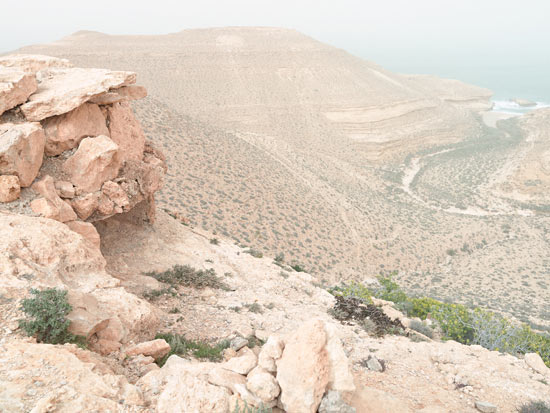What is the atmosphere evoked by the hazy light?
Look at the image and provide a detailed response to the question.

The caption describes the scene as being shrouded in a hazy light, which evokes an atmosphere of profound silence and isolation, reminiscent of Arnold's reflections during his visit to this region in 2008.